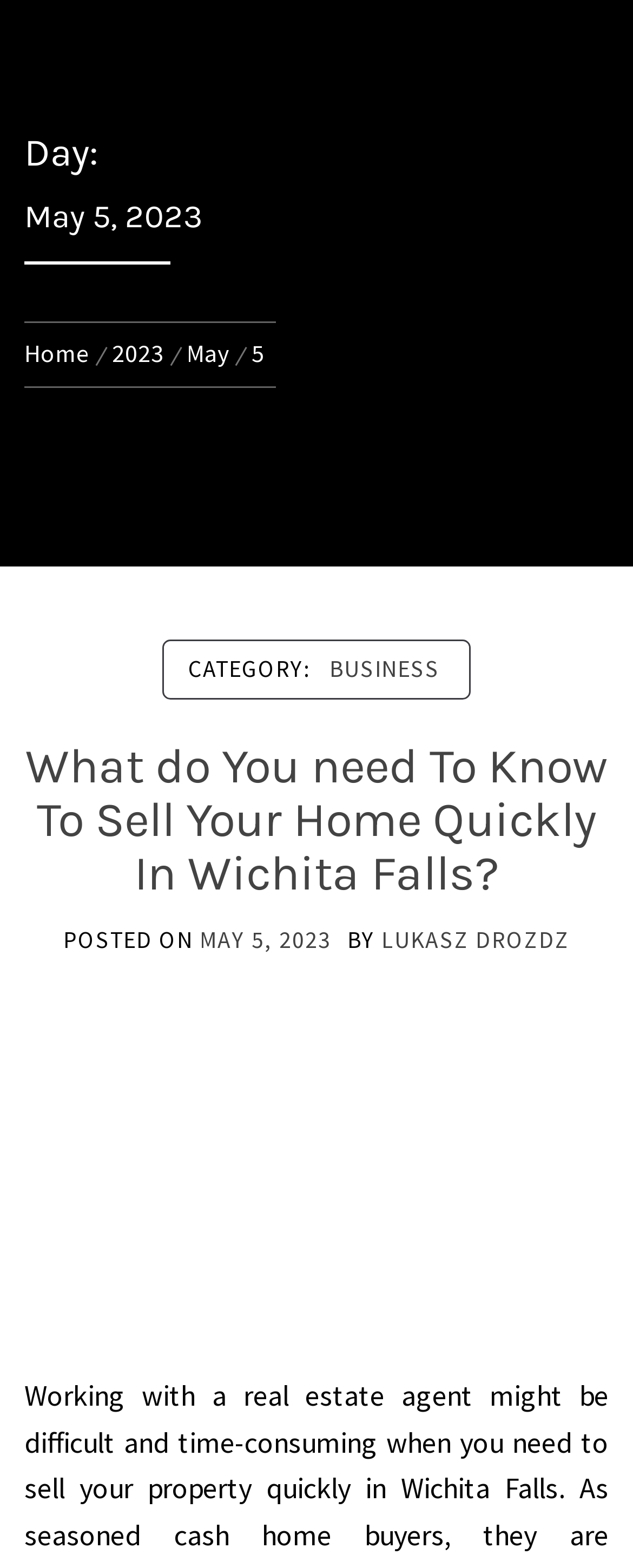Please determine the bounding box coordinates, formatted as (top-left x, top-left y, bottom-right x, bottom-right y), with all values as floating point numbers between 0 and 1. Identify the bounding box of the region described as: Business

[0.5, 0.409, 0.715, 0.444]